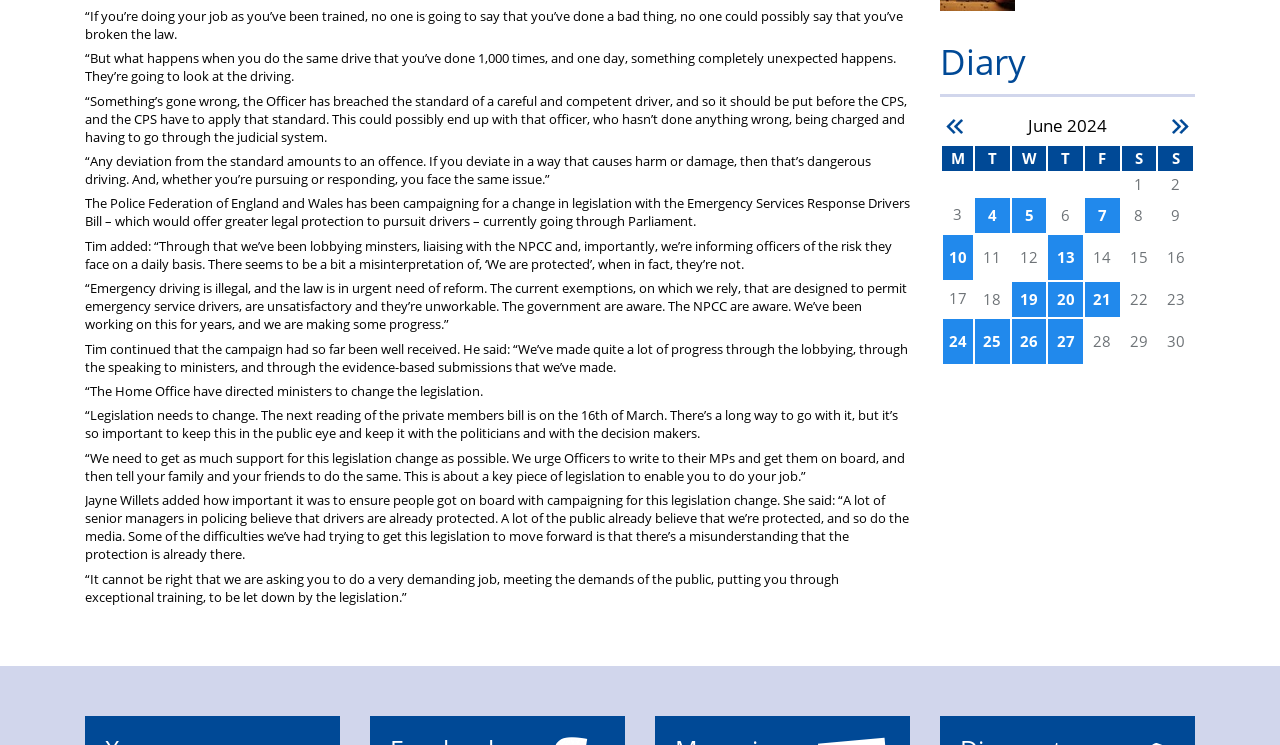Identify the bounding box of the HTML element described here: "parent_node: June 2024 title="Next"". Provide the coordinates as four float numbers between 0 and 1: [left, top, right, bottom].

[0.91, 0.153, 0.934, 0.187]